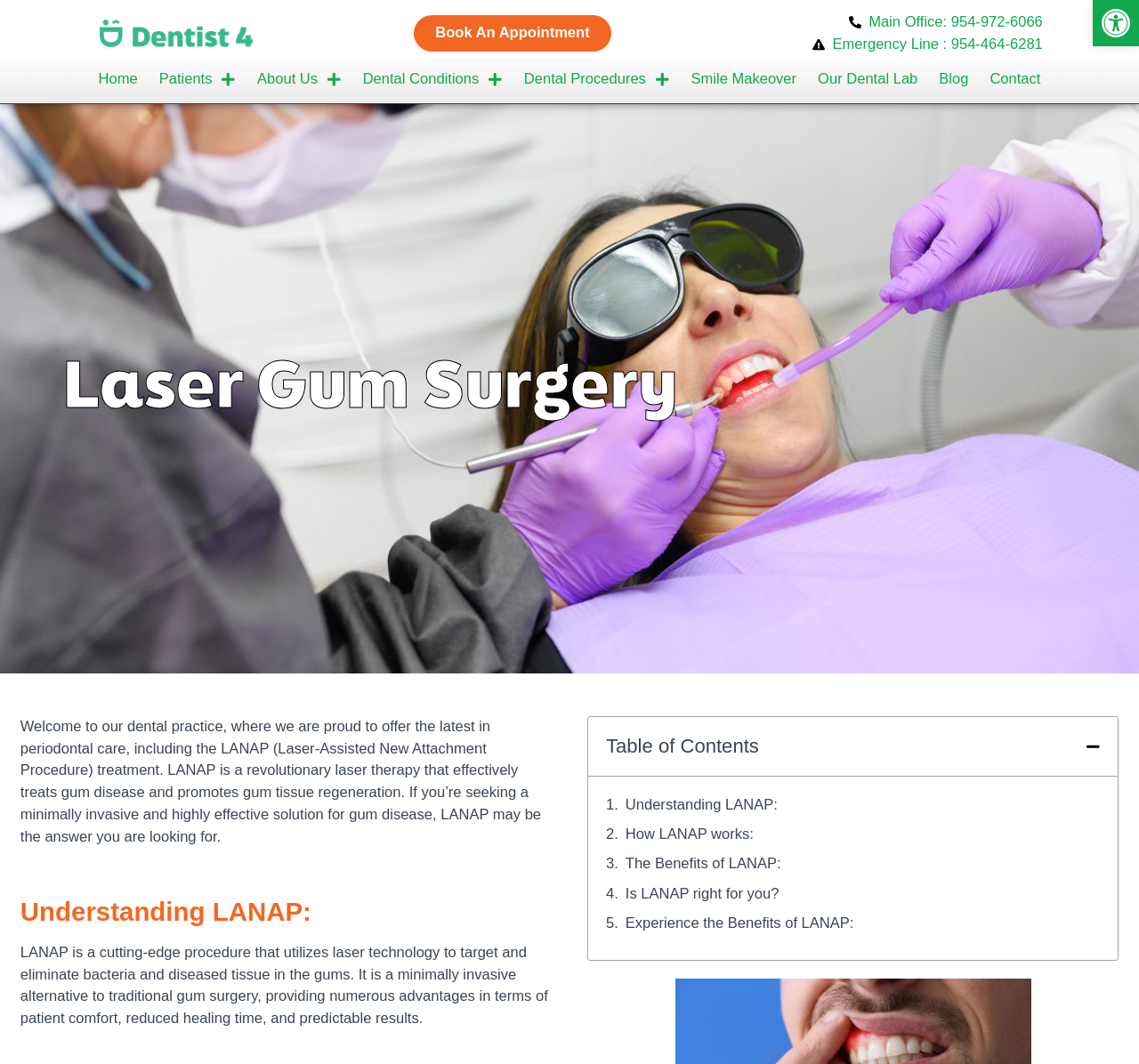Could you provide the bounding box coordinates for the portion of the screen to click to complete this instruction: "Click the 'Dental Conditions' link"?

[0.309, 0.063, 0.451, 0.086]